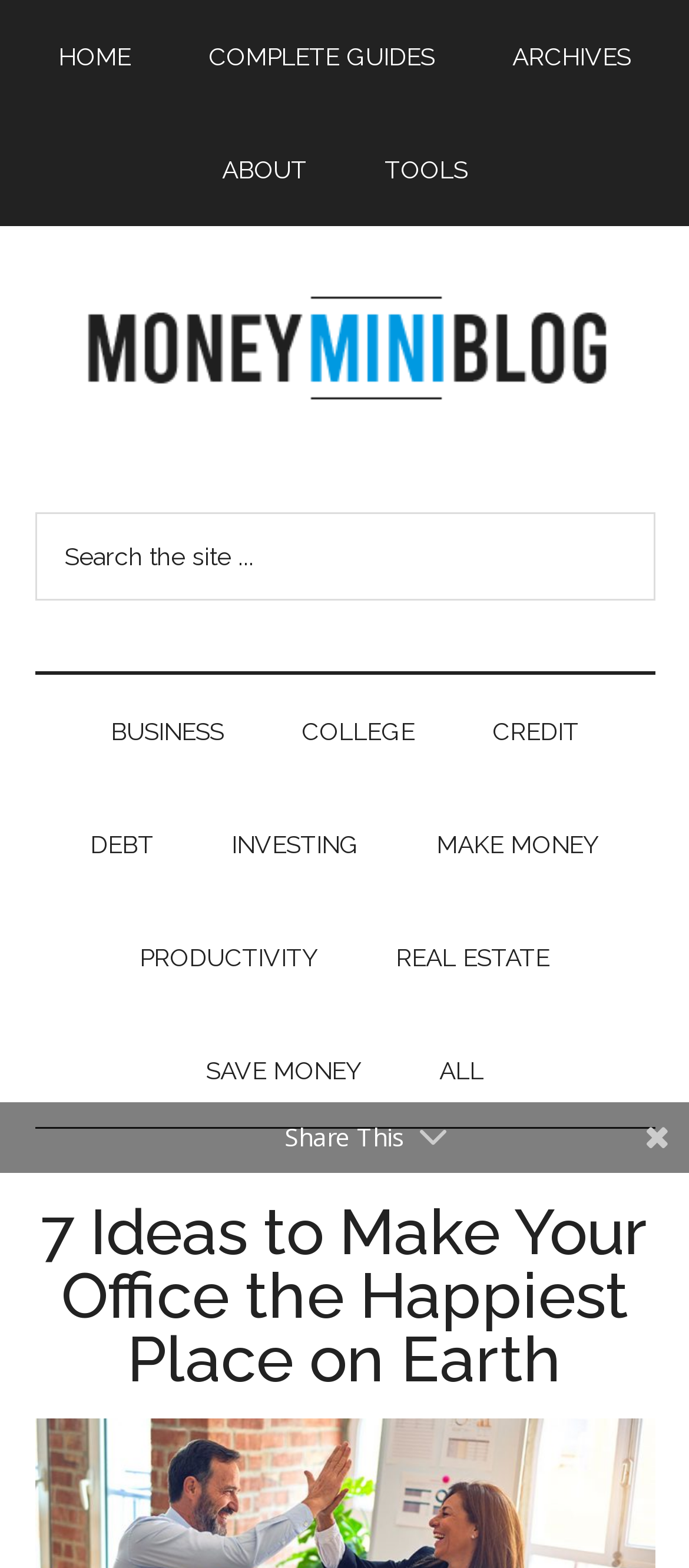Find the bounding box coordinates for the HTML element specified by: "parent_node: MoneyMiniBlog".

[0.05, 0.178, 0.95, 0.277]